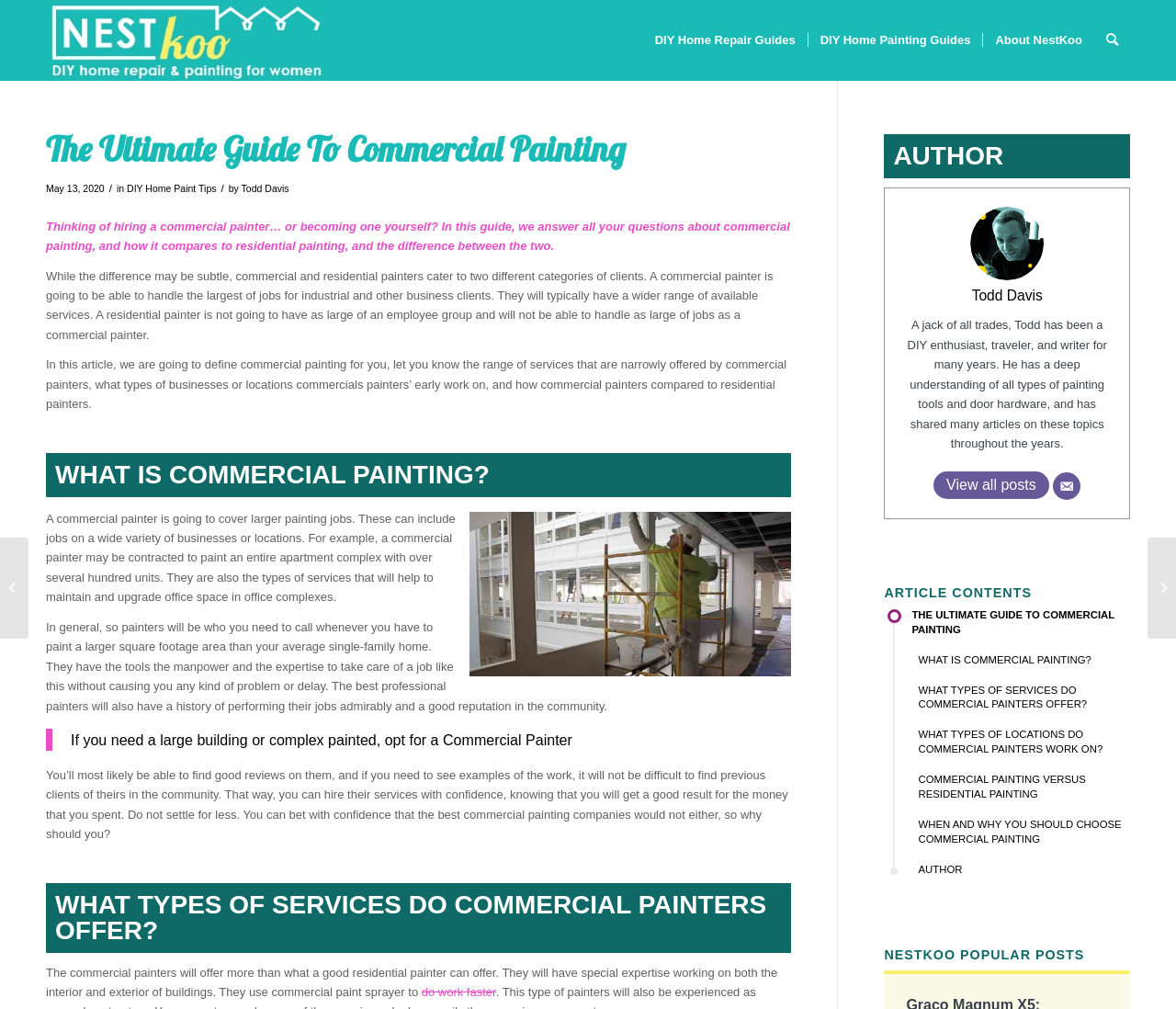What is the difference between commercial and residential painting?
Provide an in-depth and detailed answer to the question.

The webpage highlights the differences between commercial and residential painting, including the scope of services offered and the type of clients they cater to, with commercial painters offering more services and catering to industrial and business clients.